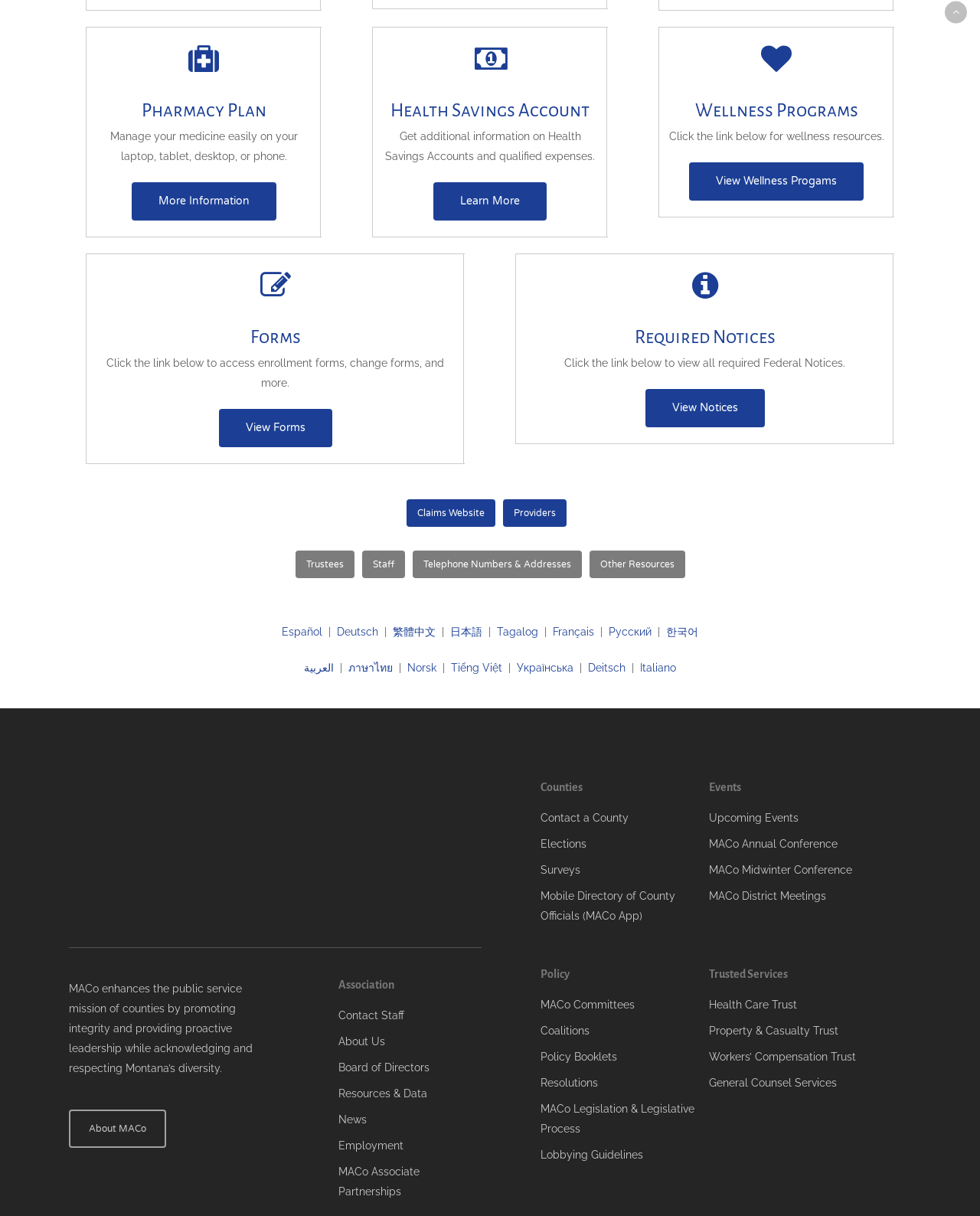Identify the bounding box for the UI element described as: "Telephone Numbers & Addresses". The coordinates should be four float numbers between 0 and 1, i.e., [left, top, right, bottom].

[0.421, 0.453, 0.593, 0.476]